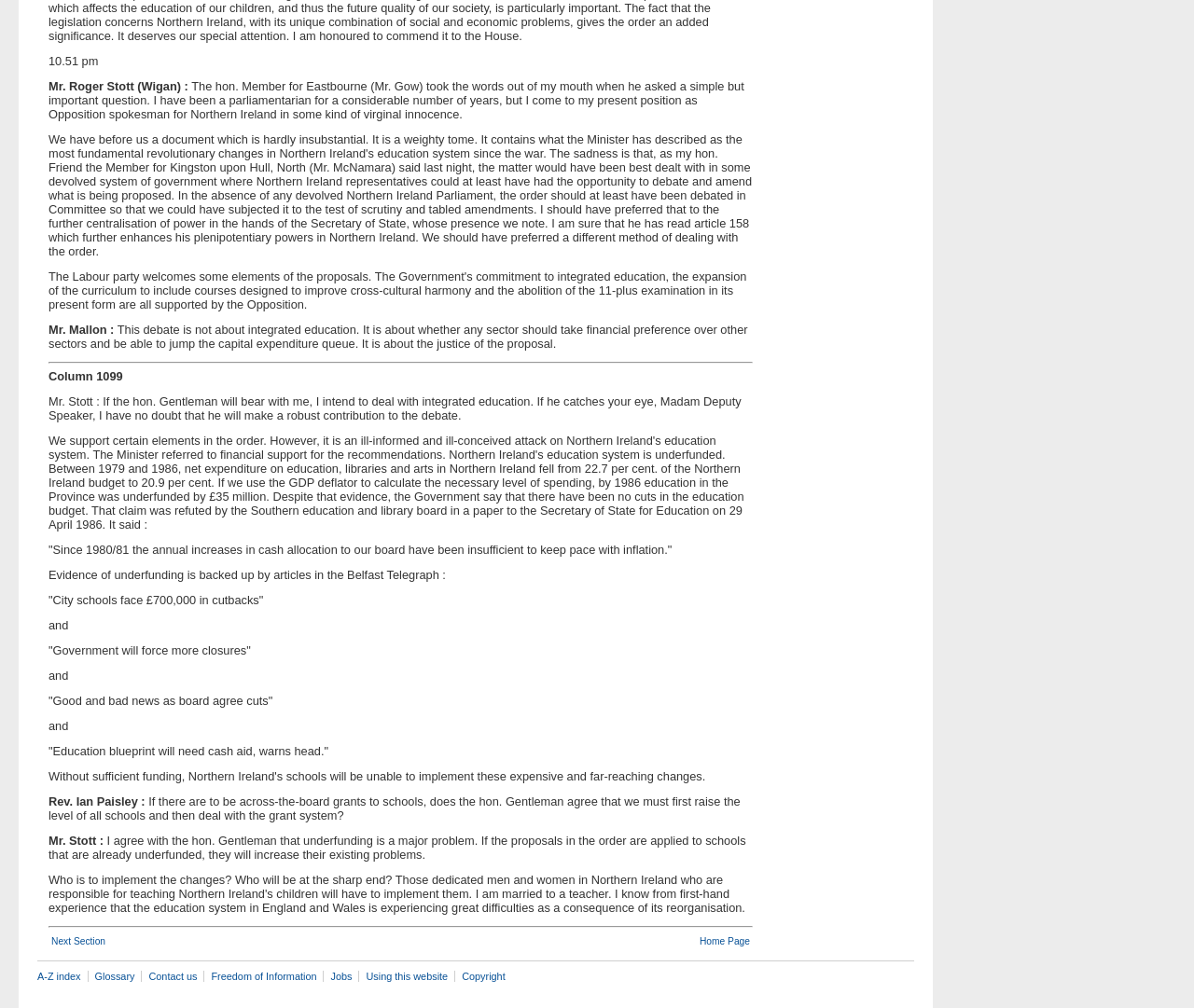What is the purpose of the separator element?
Please use the image to provide a one-word or short phrase answer.

To separate sections